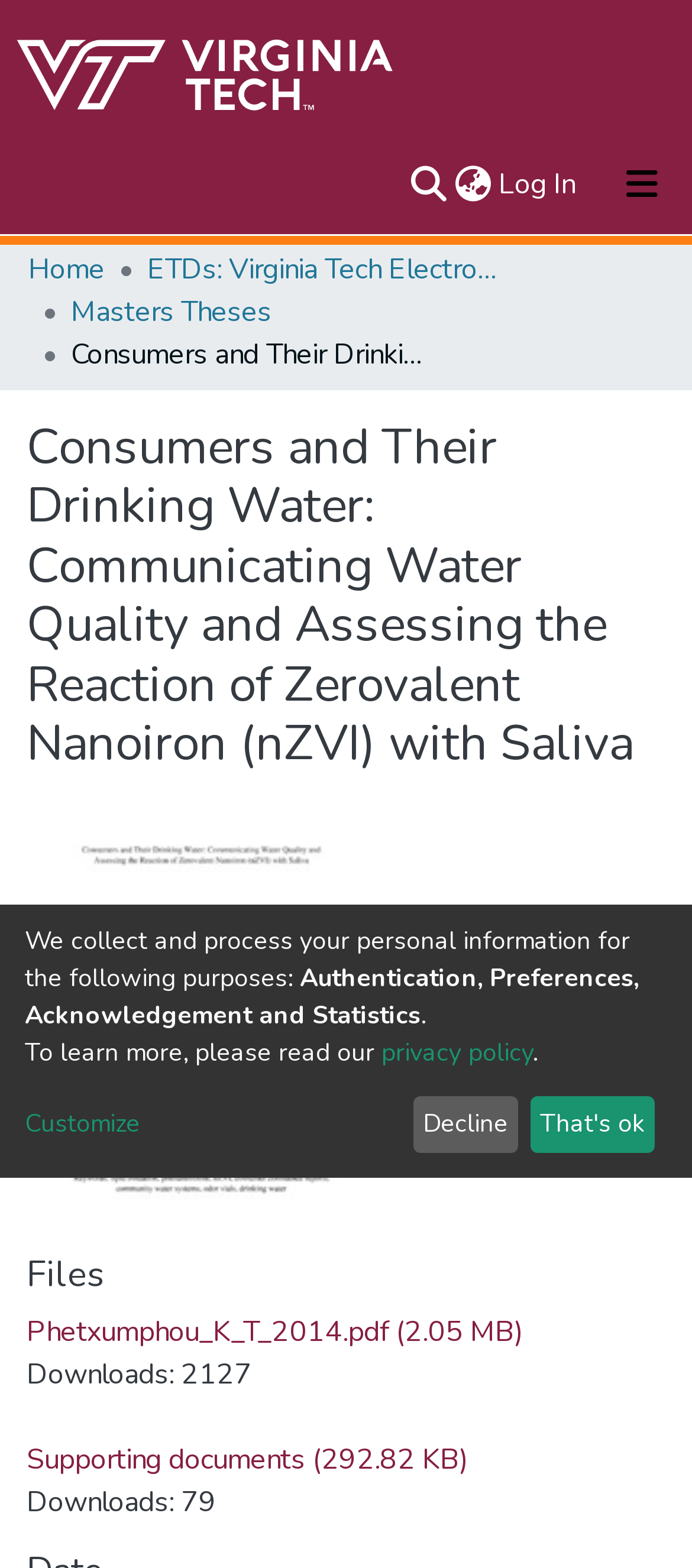Offer an in-depth caption of the entire webpage.

The webpage appears to be a research paper or academic article about consumers and their drinking water, specifically focusing on communicating water quality and assessing the reaction of zerovalent nanoiron (nZVI) with saliva. 

At the top of the page, there is a navigation bar with several links, including a repository logo, a search bar, a language switch button, and a log-in button. Below this navigation bar, there is a main navigation bar with links to "About", "Communities & Collections", "All of VTechWorks", and "Statistics". 

To the right of the main navigation bar, there is a breadcrumb navigation section with links to "Home", "ETDs: Virginia Tech Electronic Theses and Dissertations", and "Masters Theses". 

The main content of the page is divided into two sections. The top section has a heading that matches the title of the webpage, and it appears to be the title of the research paper. Below this heading, there is a section with links to files, including a PDF file and a supporting document. There are also static text elements displaying the number of downloads for each file.

The bottom section of the page has a heading titled "Files" and appears to be related to user preferences and privacy policies. There are several static text elements explaining how personal information is collected and processed, with links to a privacy policy and a "Customize" button. There are also two buttons, "Decline" and "That's ok", which seem to be related to accepting or declining the privacy policy.